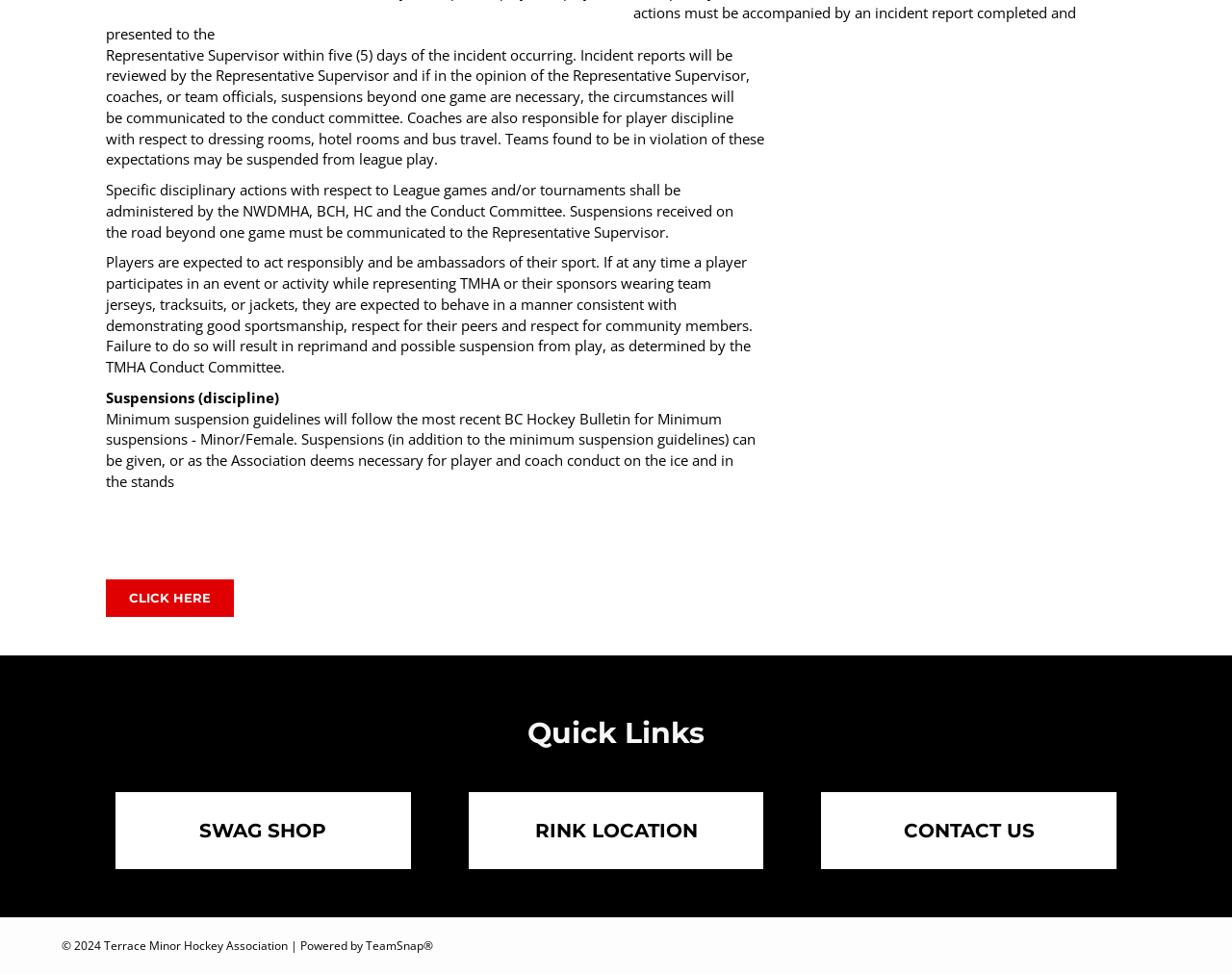Answer this question in one word or a short phrase: What is the consequence of not demonstrating good sportsmanship?

Reprimand and possible suspension